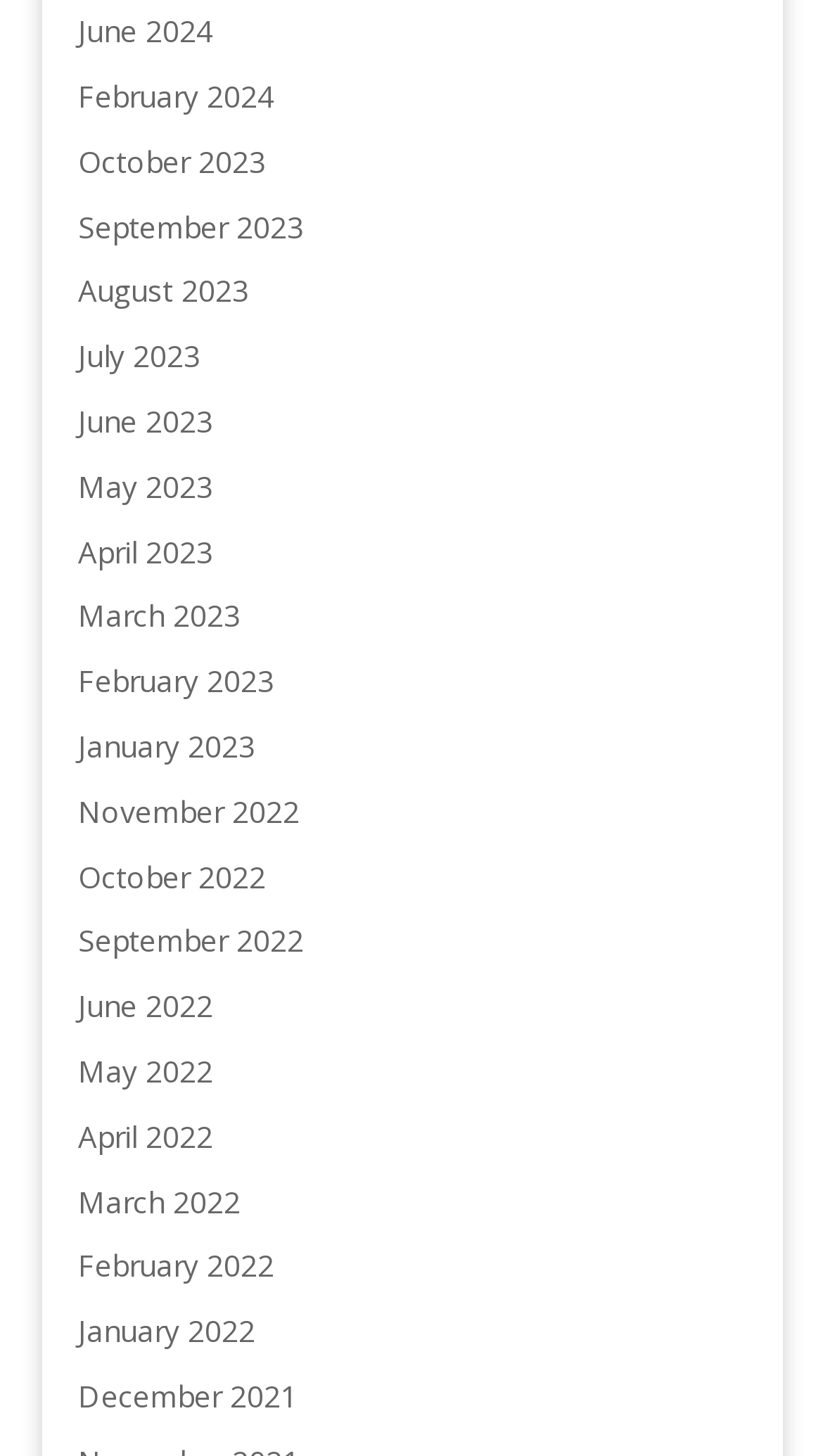How many links are there in total?
Refer to the image and provide a thorough answer to the question.

I can count the total number of links in the list, which are 24, ranging from June 2024 to December 2021.